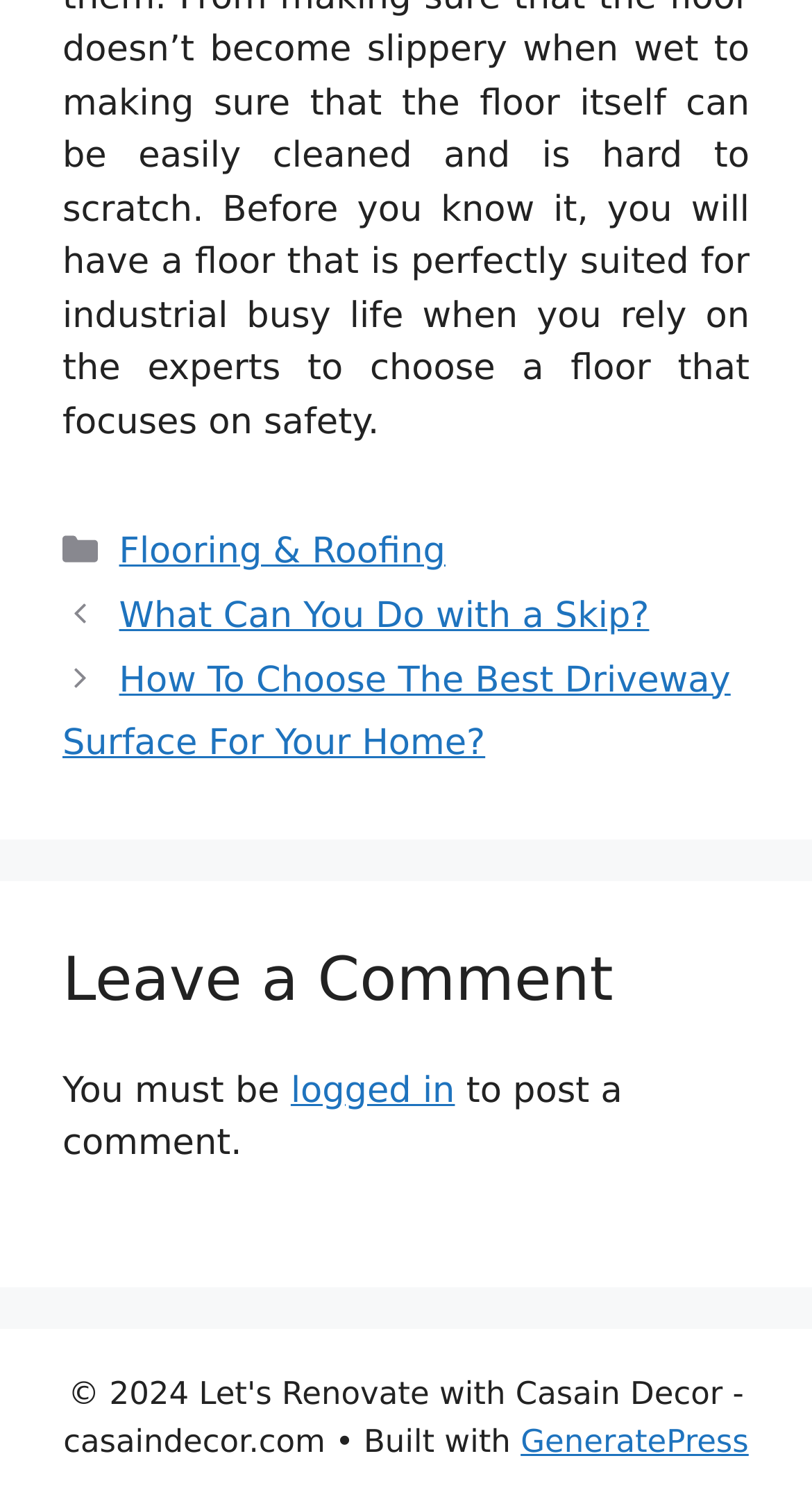Give a concise answer using one word or a phrase to the following question:
What is the theme of the webpage built with?

GeneratePress